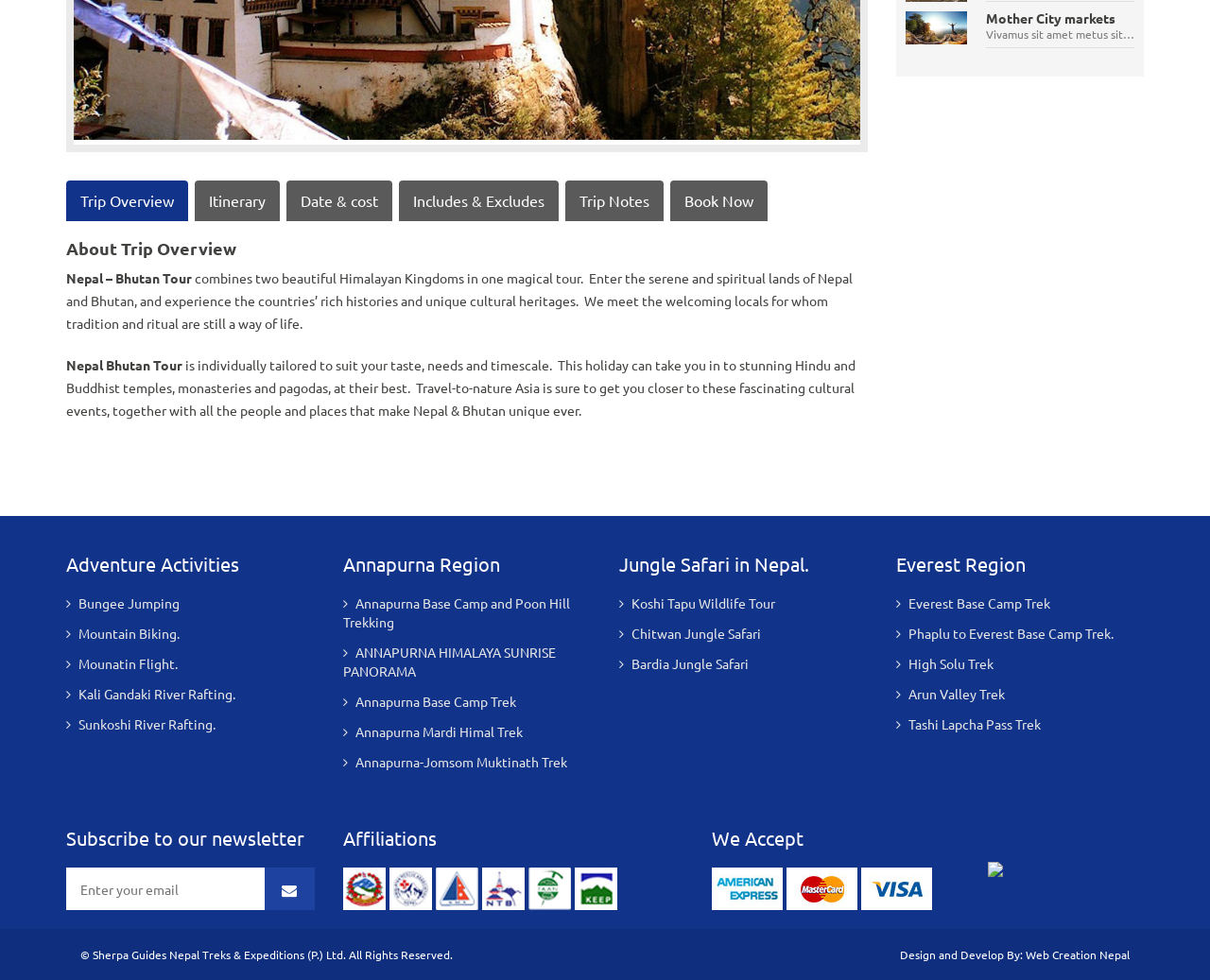Locate the bounding box coordinates of the item that should be clicked to fulfill the instruction: "Click on 'Everest Base Camp Trek'".

[0.75, 0.607, 0.868, 0.624]